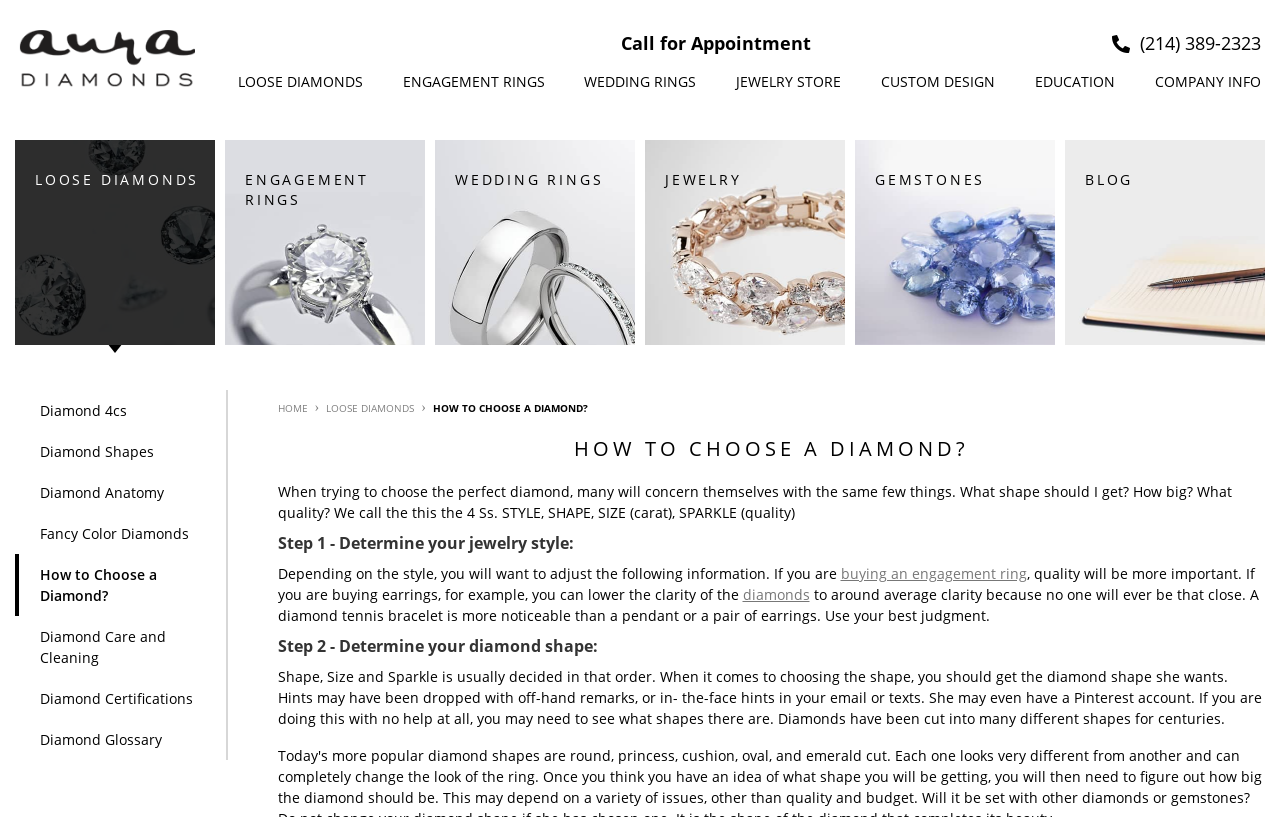Identify the bounding box coordinates of the element to click to follow this instruction: 'Learn more about Stax Music Academy'. Ensure the coordinates are four float values between 0 and 1, provided as [left, top, right, bottom].

None